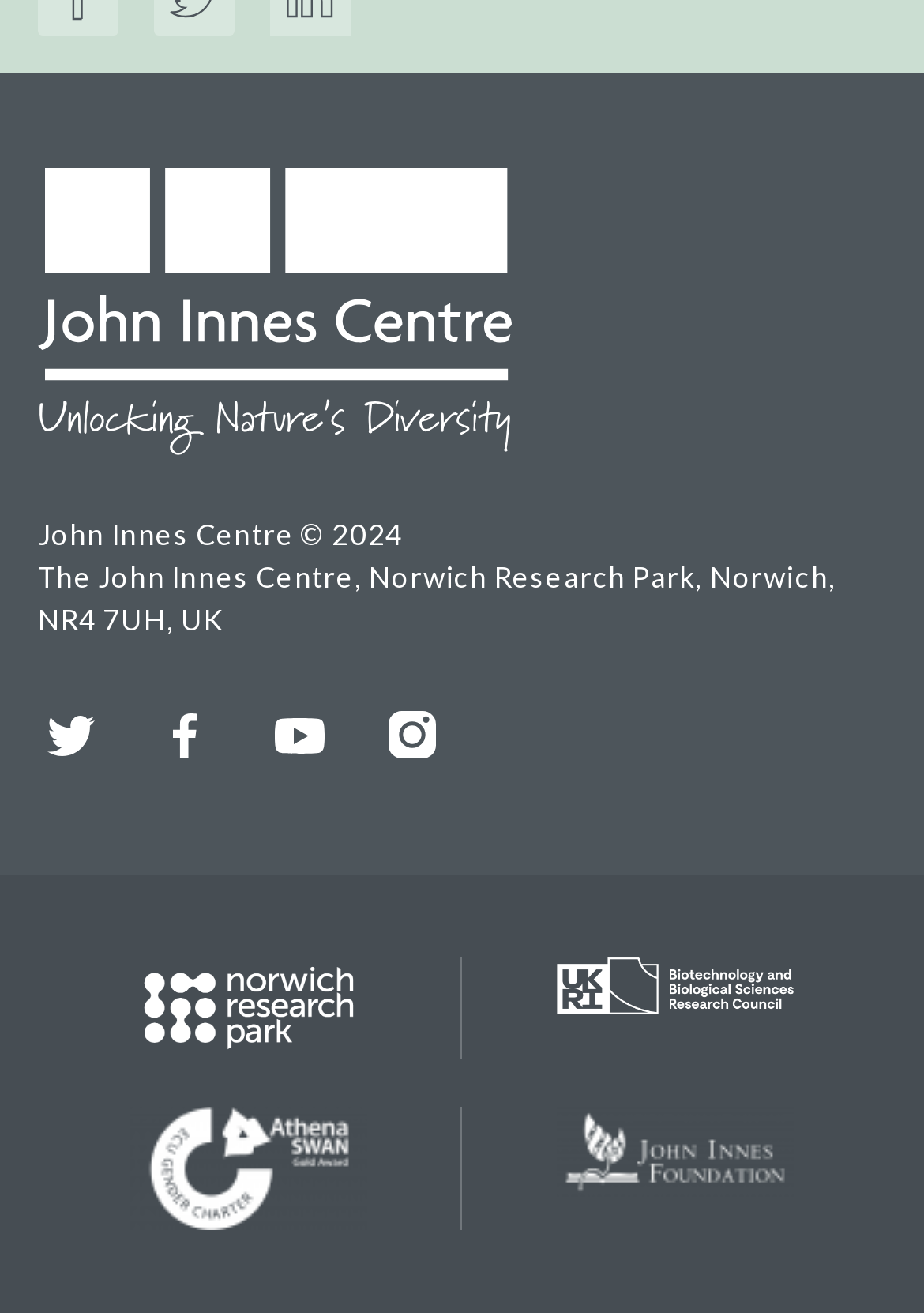Provide the bounding box coordinates for the UI element that is described as: "Twitter".

[0.041, 0.533, 0.113, 0.593]